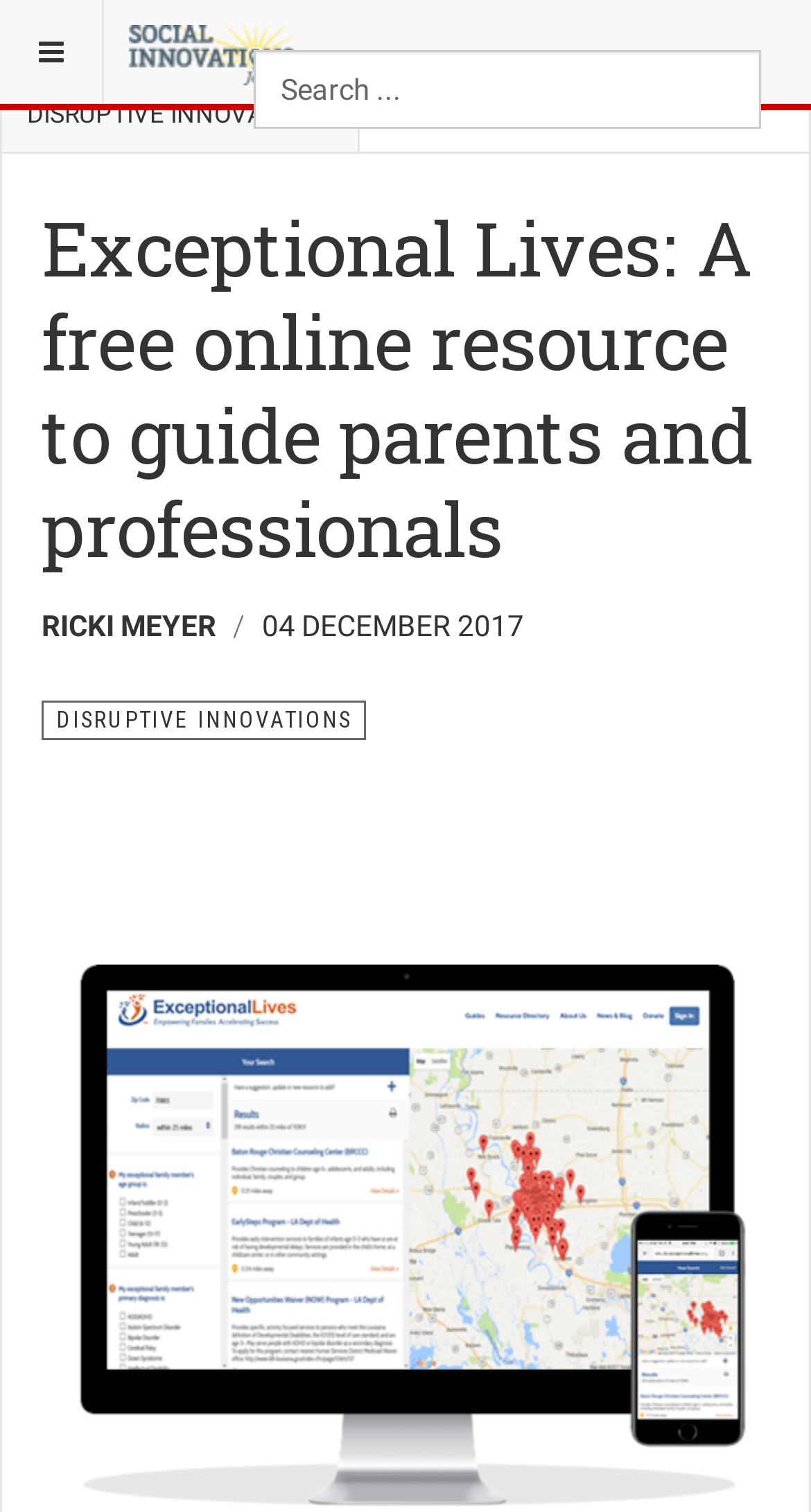What is the name of the online resource?
Identify the answer in the screenshot and reply with a single word or phrase.

Exceptional Lives